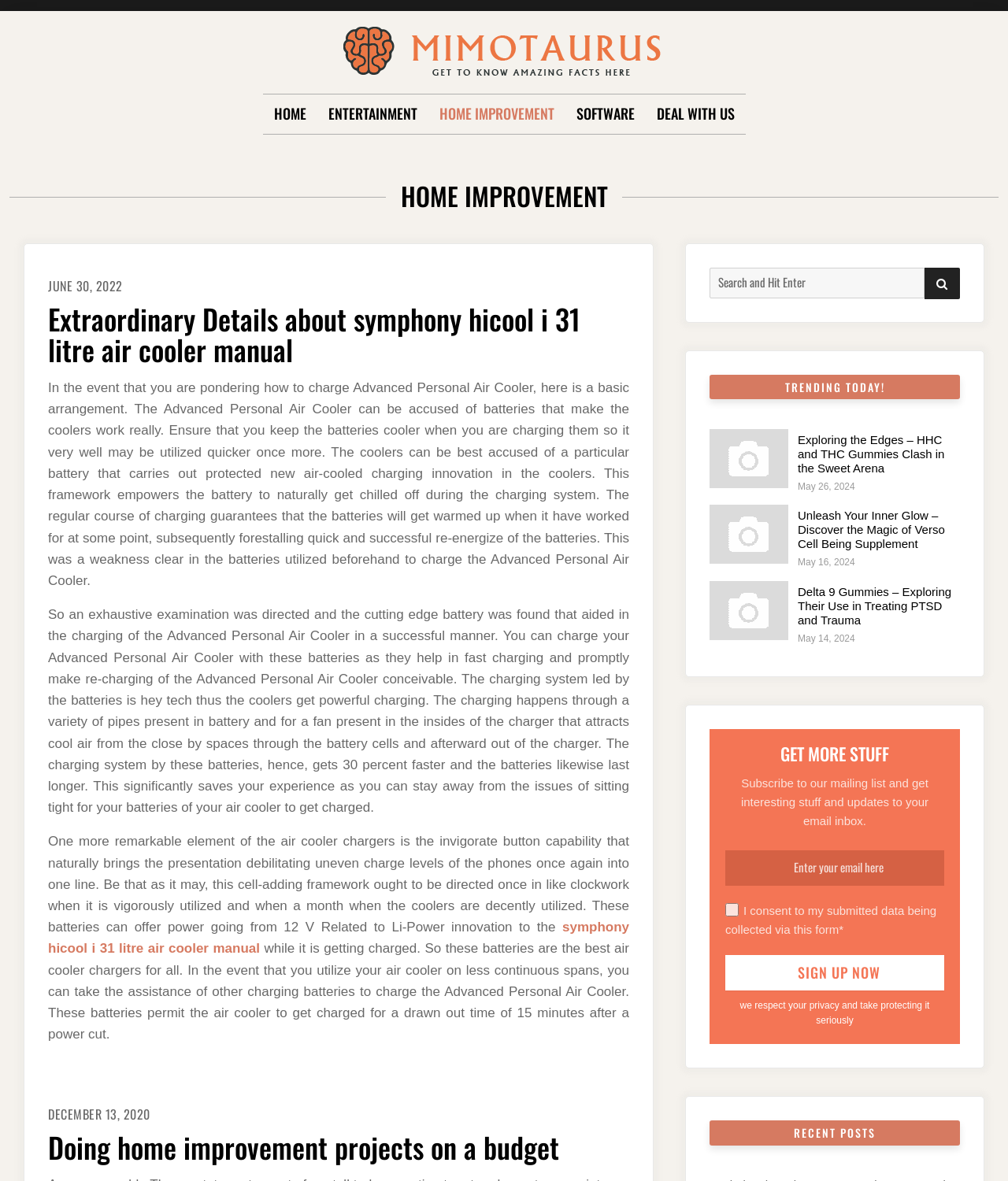Locate the bounding box coordinates of the item that should be clicked to fulfill the instruction: "Read the article about 'Extraordinary Details about symphony hicool i 31 litre air cooler manual'".

[0.048, 0.257, 0.624, 0.309]